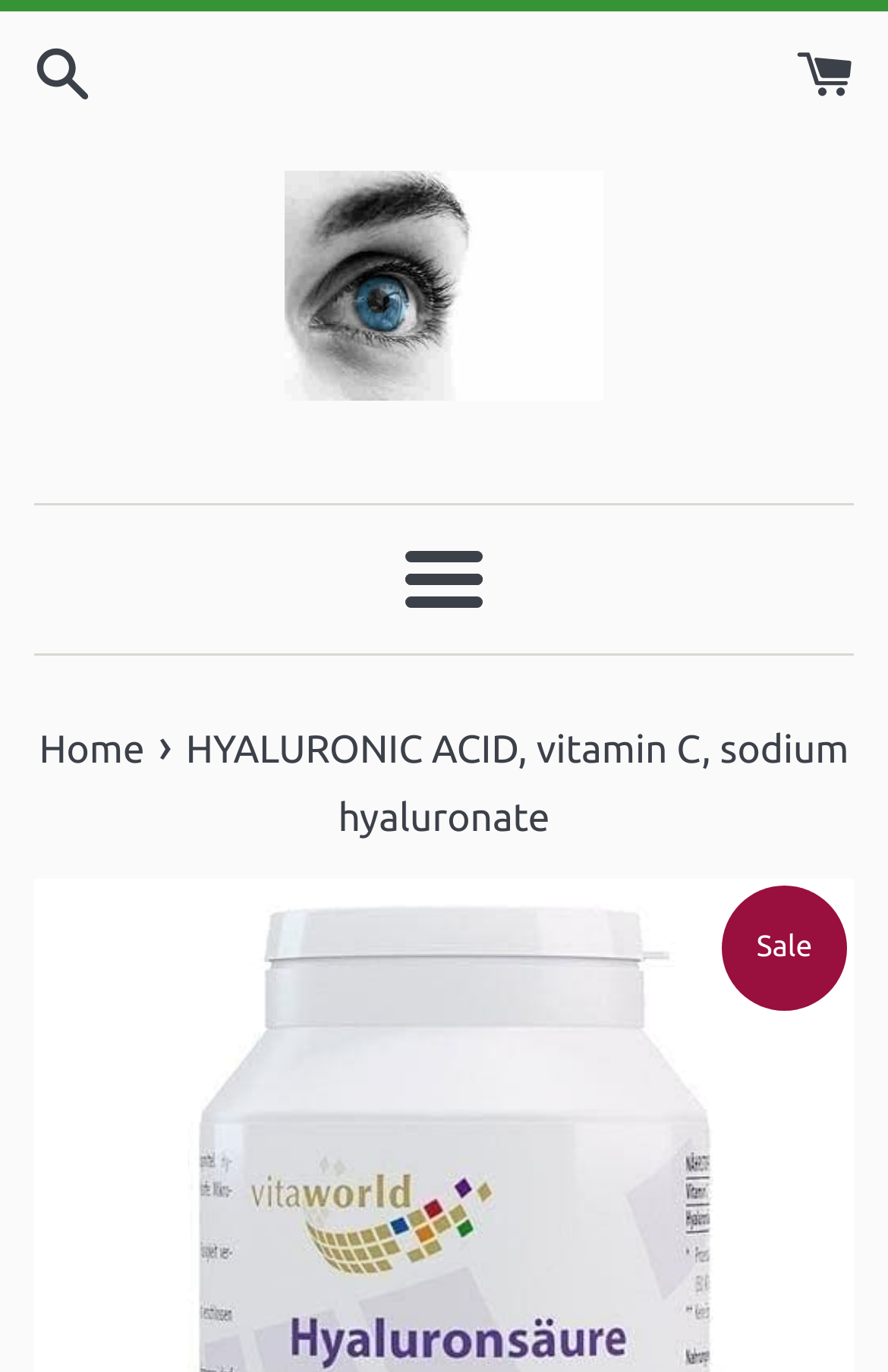Using a single word or phrase, answer the following question: 
How many horizontal separators are present on the webpage?

2